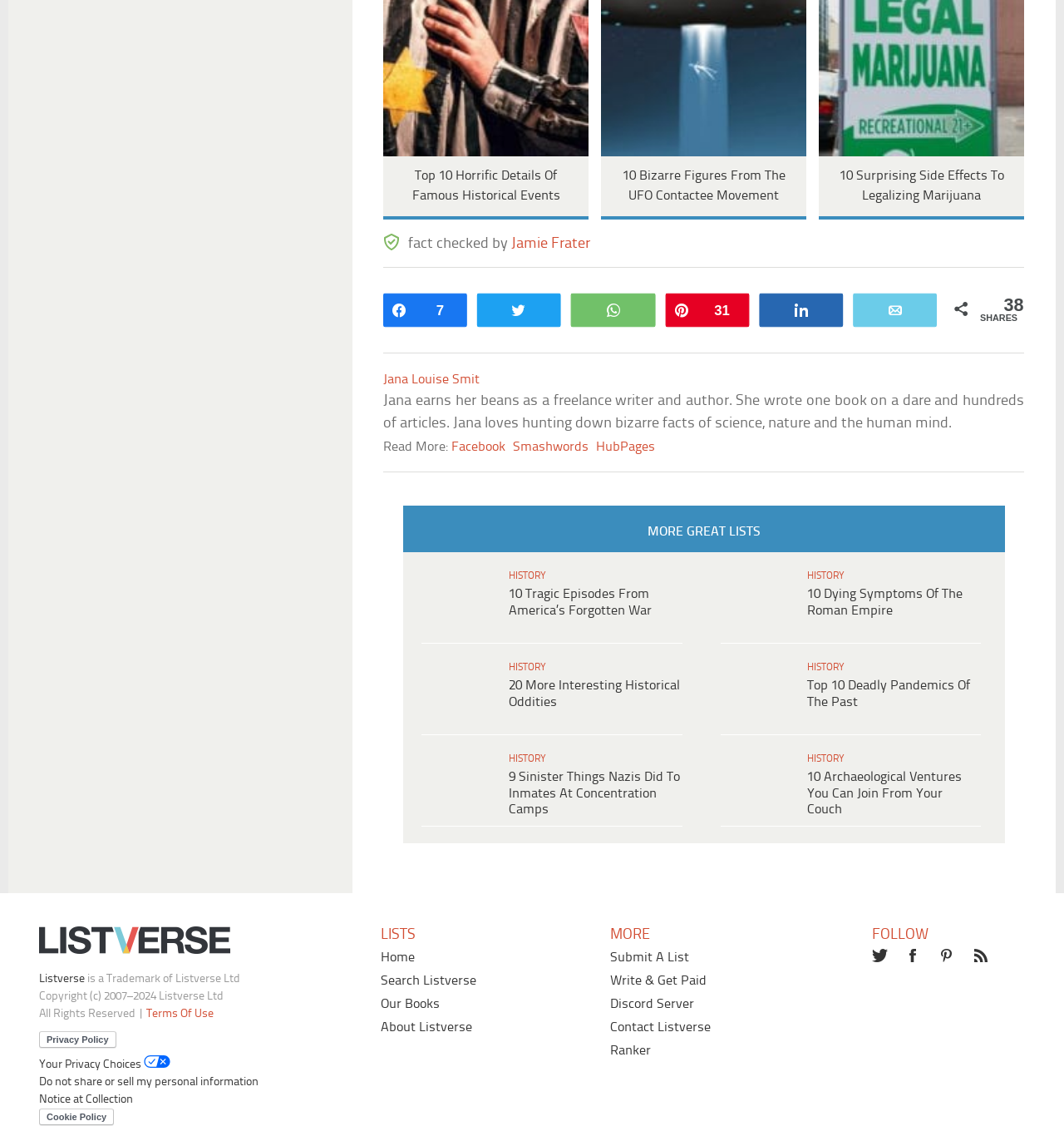Pinpoint the bounding box coordinates of the clickable area needed to execute the instruction: "Check out the article on Top 10 Deadly Pandemics Of The Past". The coordinates should be specified as four float numbers between 0 and 1, i.e., [left, top, right, bottom].

[0.716, 0.874, 0.813, 0.915]